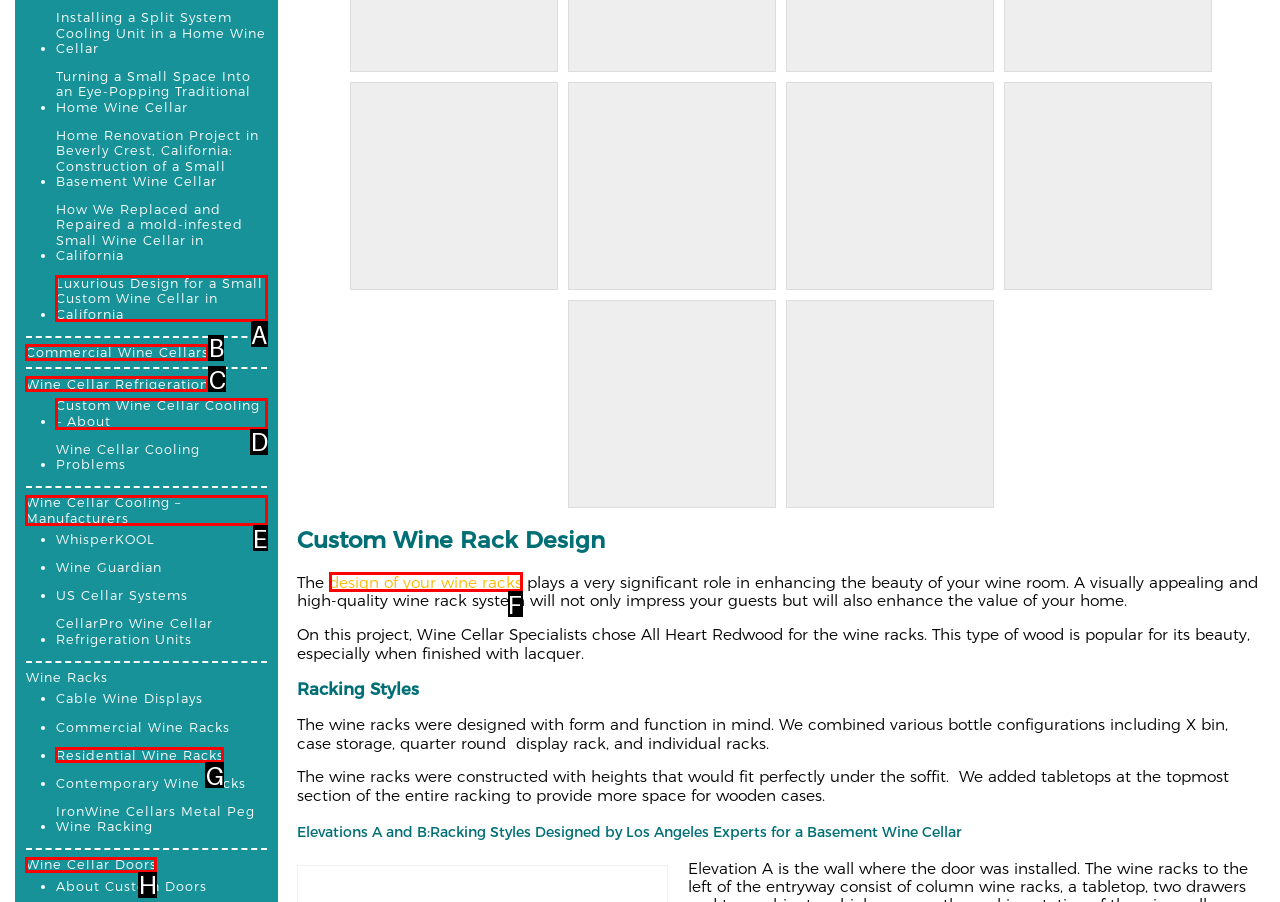What is the letter of the UI element you should click to Explore 'Custom Wine Cellar Cooling – About'? Provide the letter directly.

D